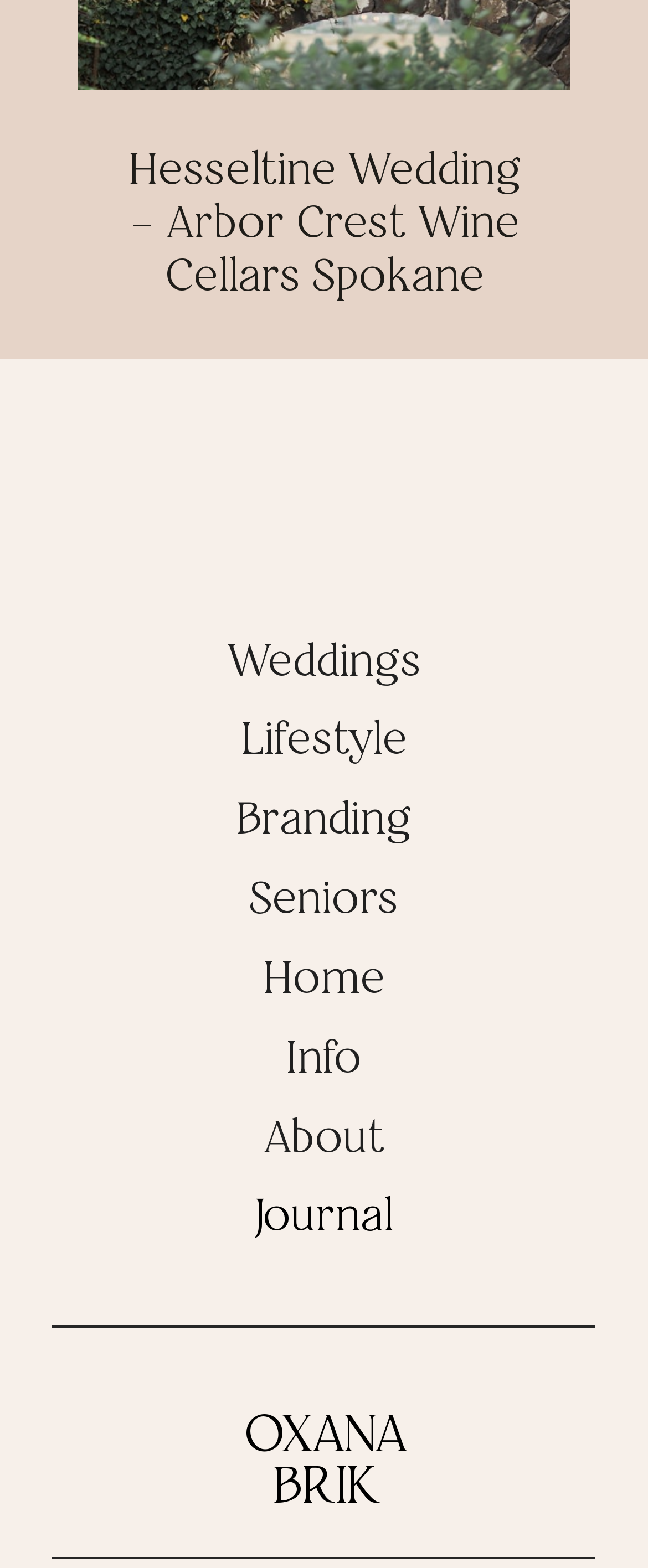Use a single word or phrase to answer the question:
How many navigation links are there?

8